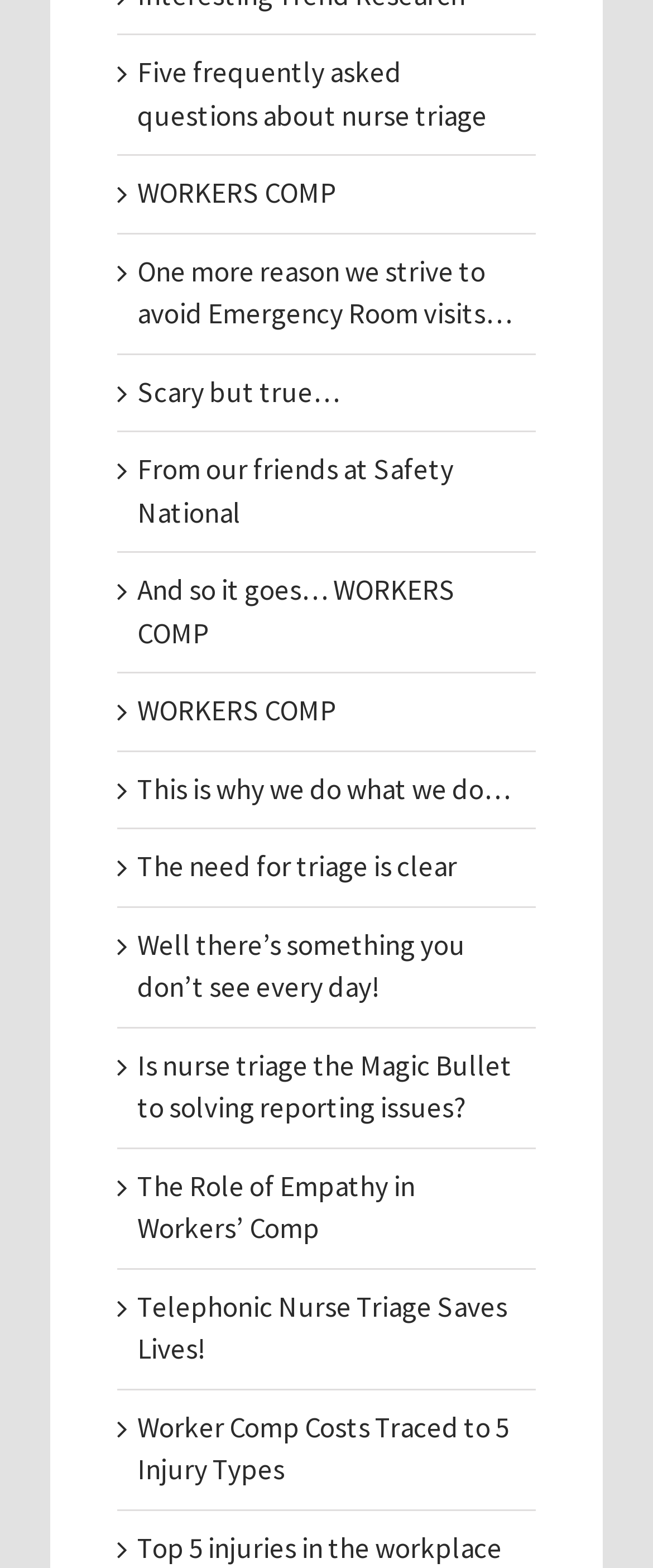For the given element description Telephonic Nurse Triage Saves Lives!, determine the bounding box coordinates of the UI element. The coordinates should follow the format (top-left x, top-left y, bottom-right x, bottom-right y) and be within the range of 0 to 1.

[0.21, 0.821, 0.777, 0.872]